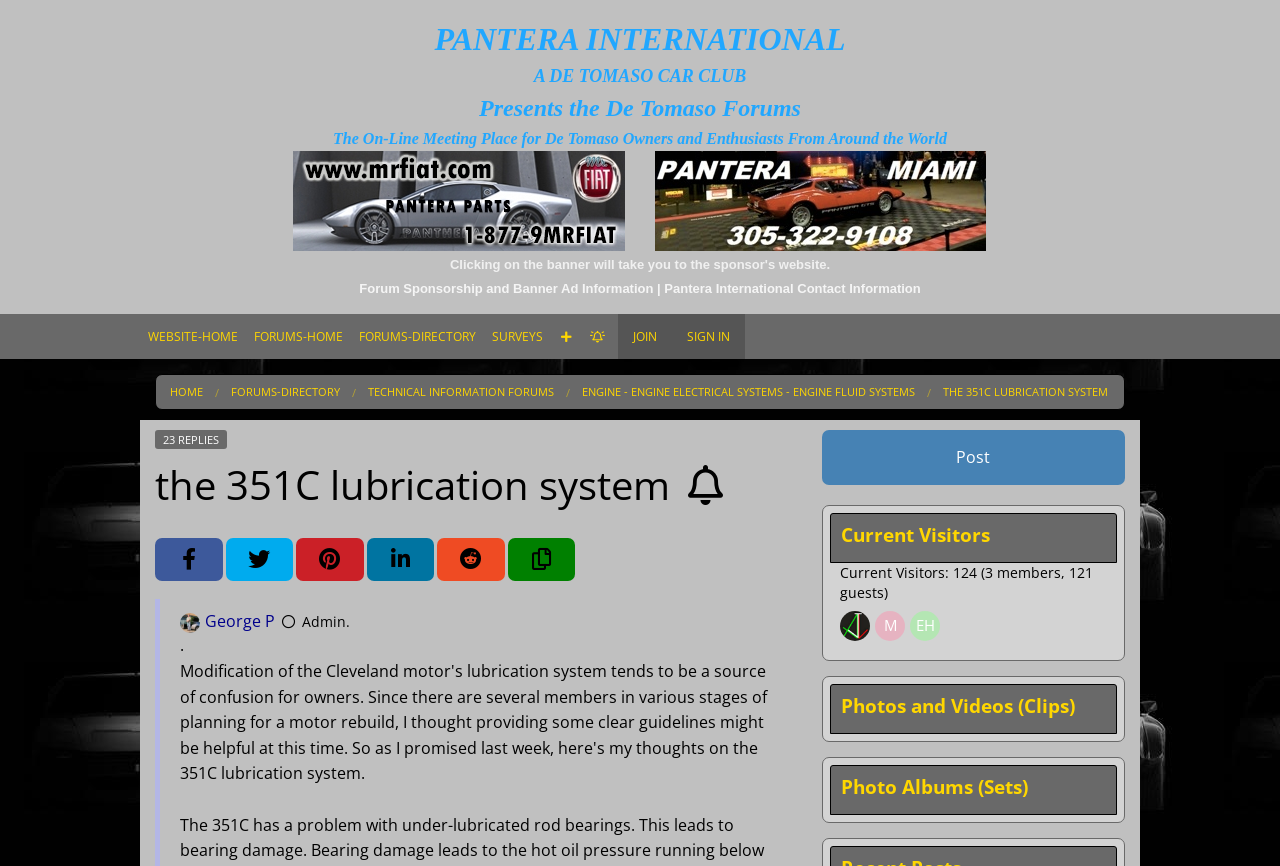Give a one-word or one-phrase response to the question: 
How many replies are there to this topic?

23